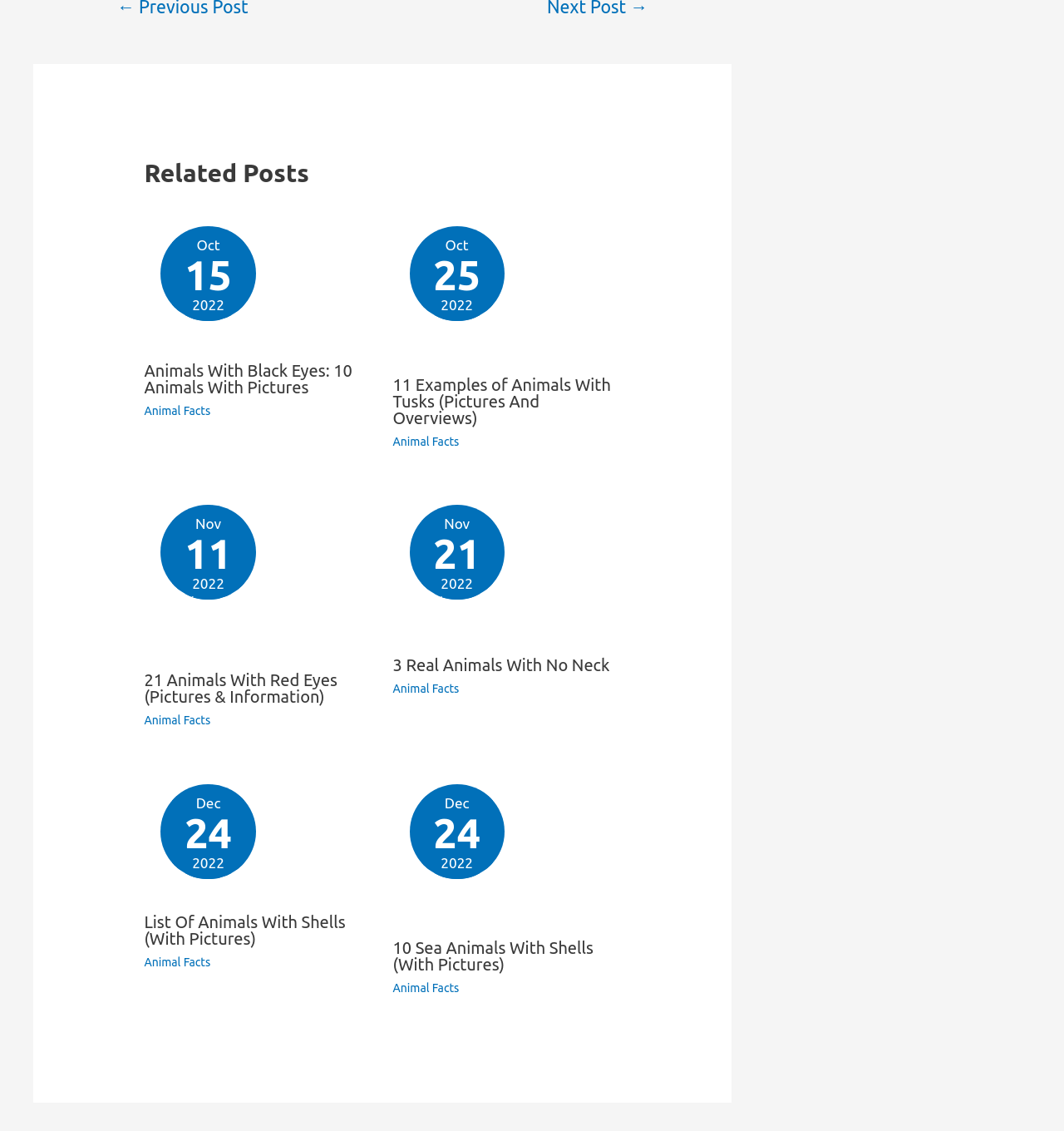Give a one-word or phrase response to the following question: How many images are on this webpage?

6